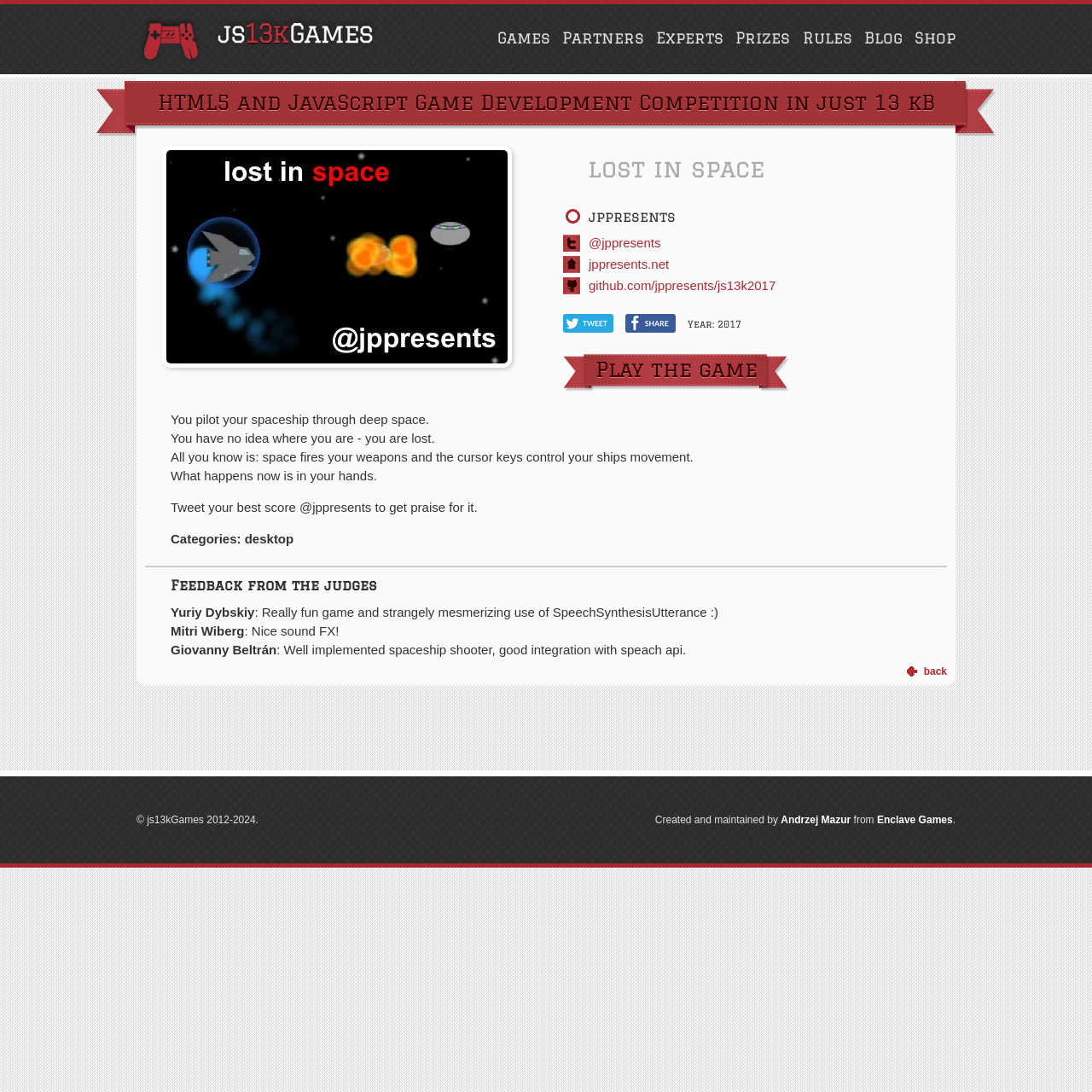What is the category of the game?
Provide a detailed and extensive answer to the question.

The category of the game can be found in the static text element with the text 'Categories: desktop'.